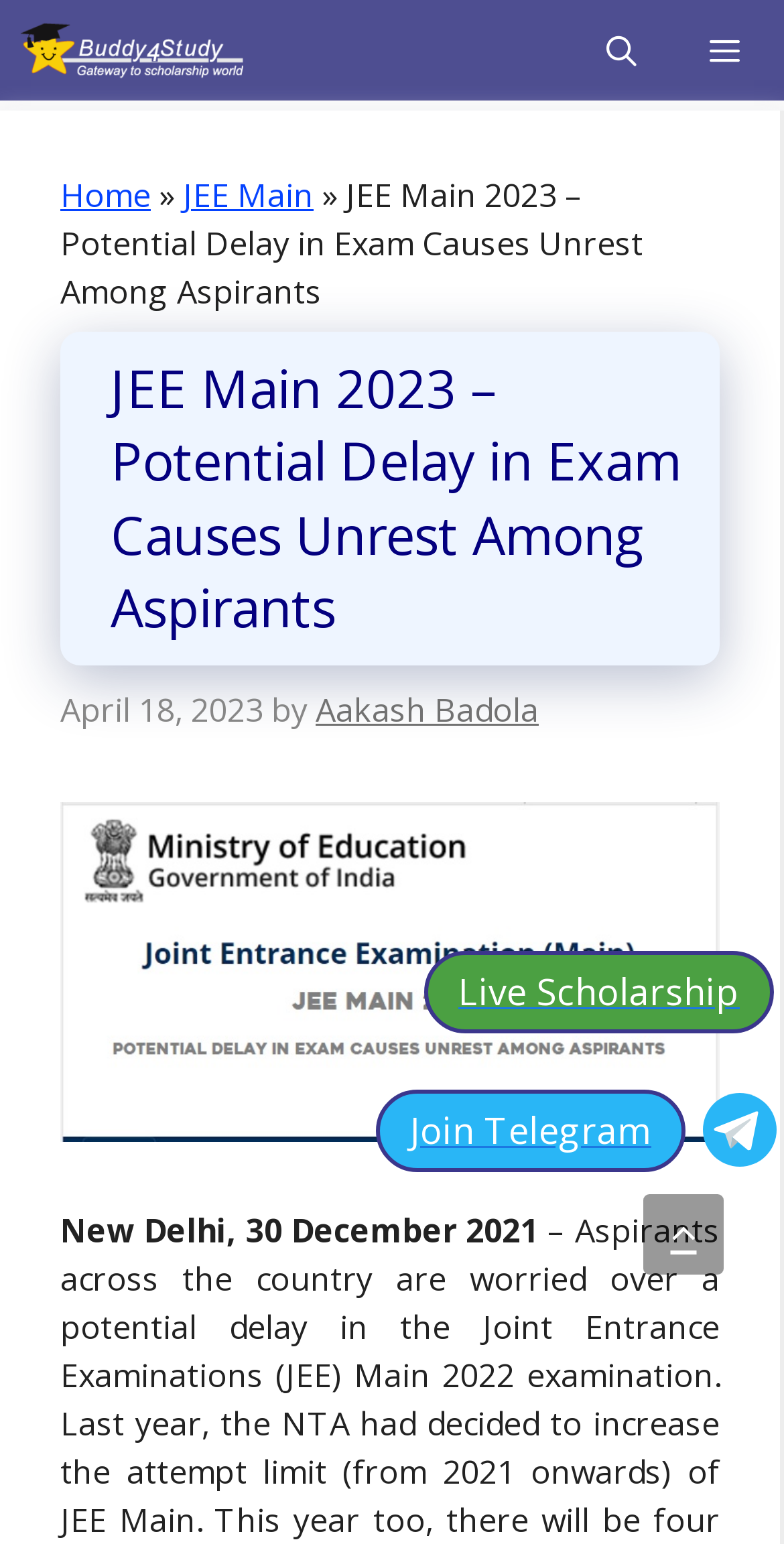Please find the bounding box coordinates of the element's region to be clicked to carry out this instruction: "View live scholarships".

[0.541, 0.616, 1.0, 0.669]